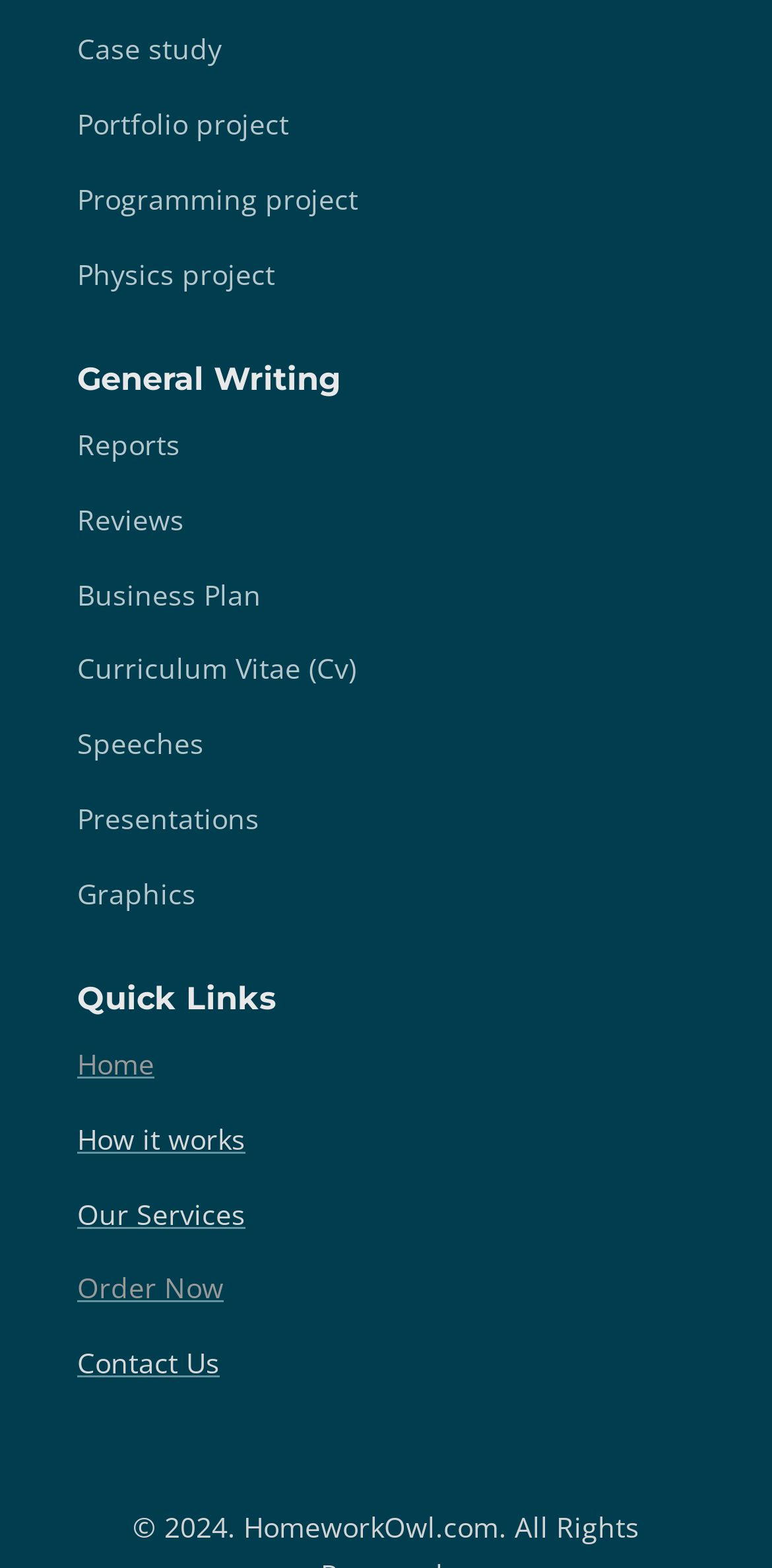What types of projects are listed?
From the screenshot, provide a brief answer in one word or phrase.

Case study, Portfolio, Programming, Physics